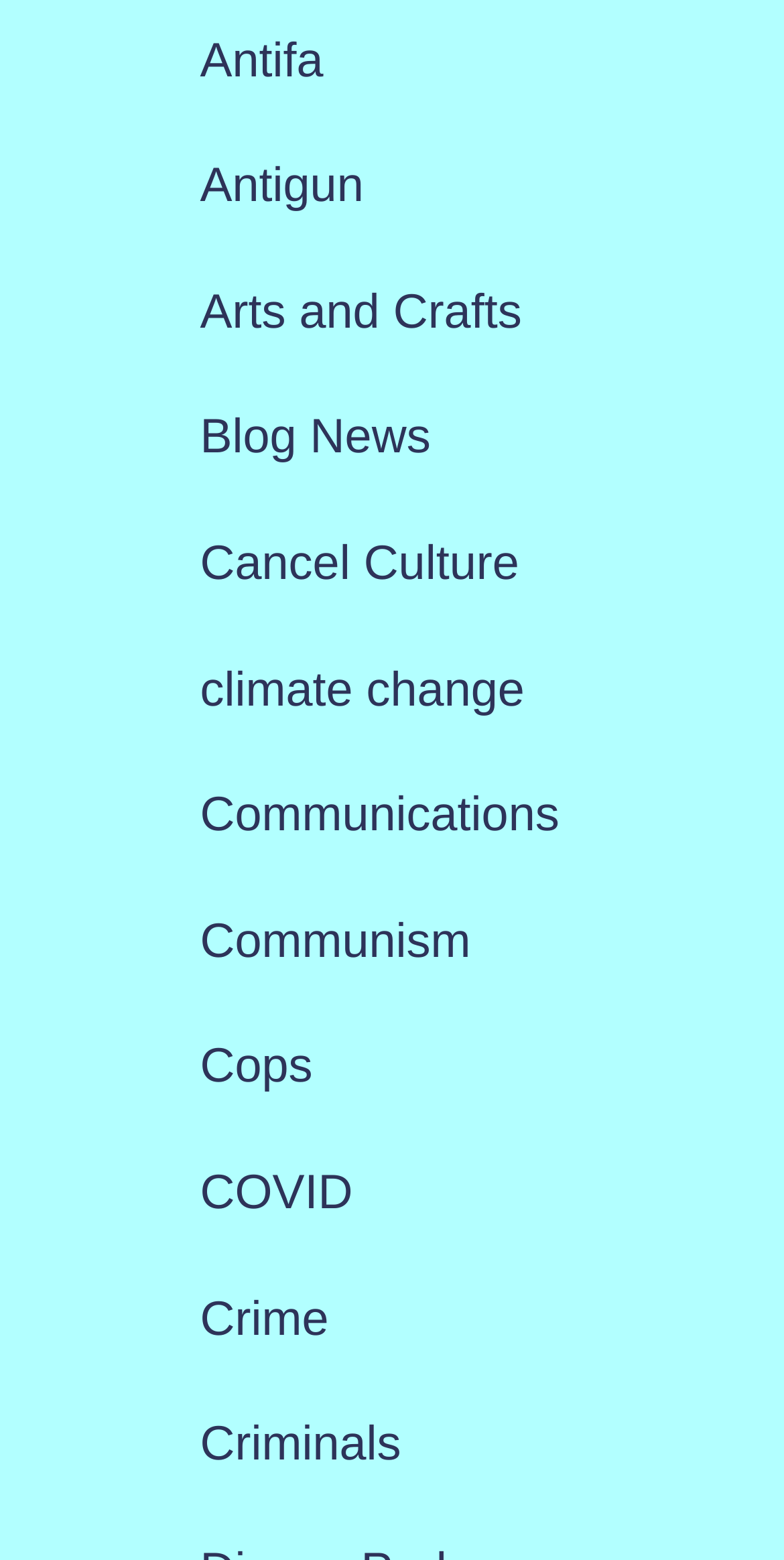Using the webpage screenshot, locate the HTML element that fits the following description and provide its bounding box: "Blog News".

[0.255, 0.263, 0.549, 0.298]